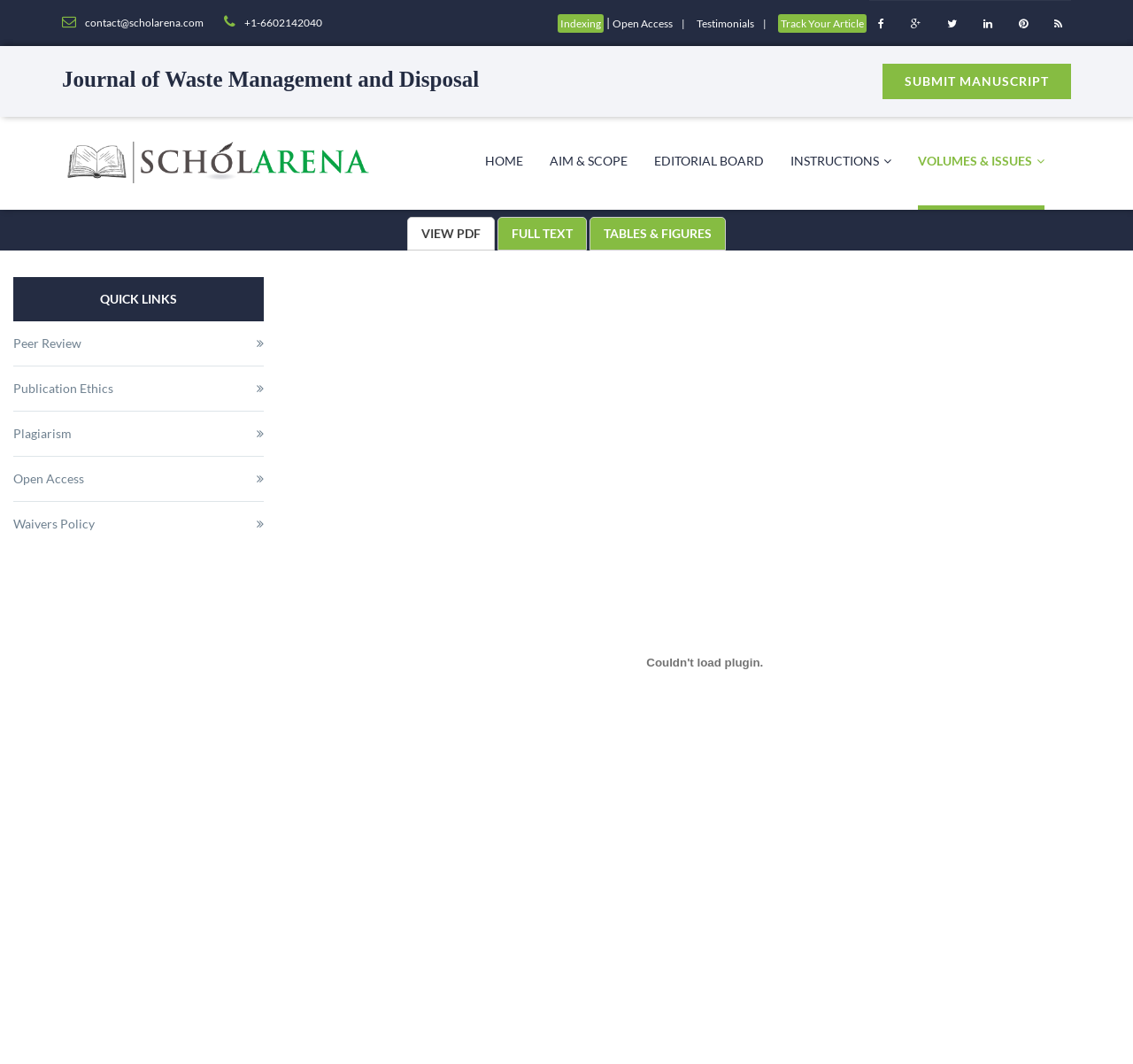Answer the question below with a single word or a brief phrase: 
What are the options to view the article?

VIEW PDF, FULL TEXT, TABLES & FIGURES